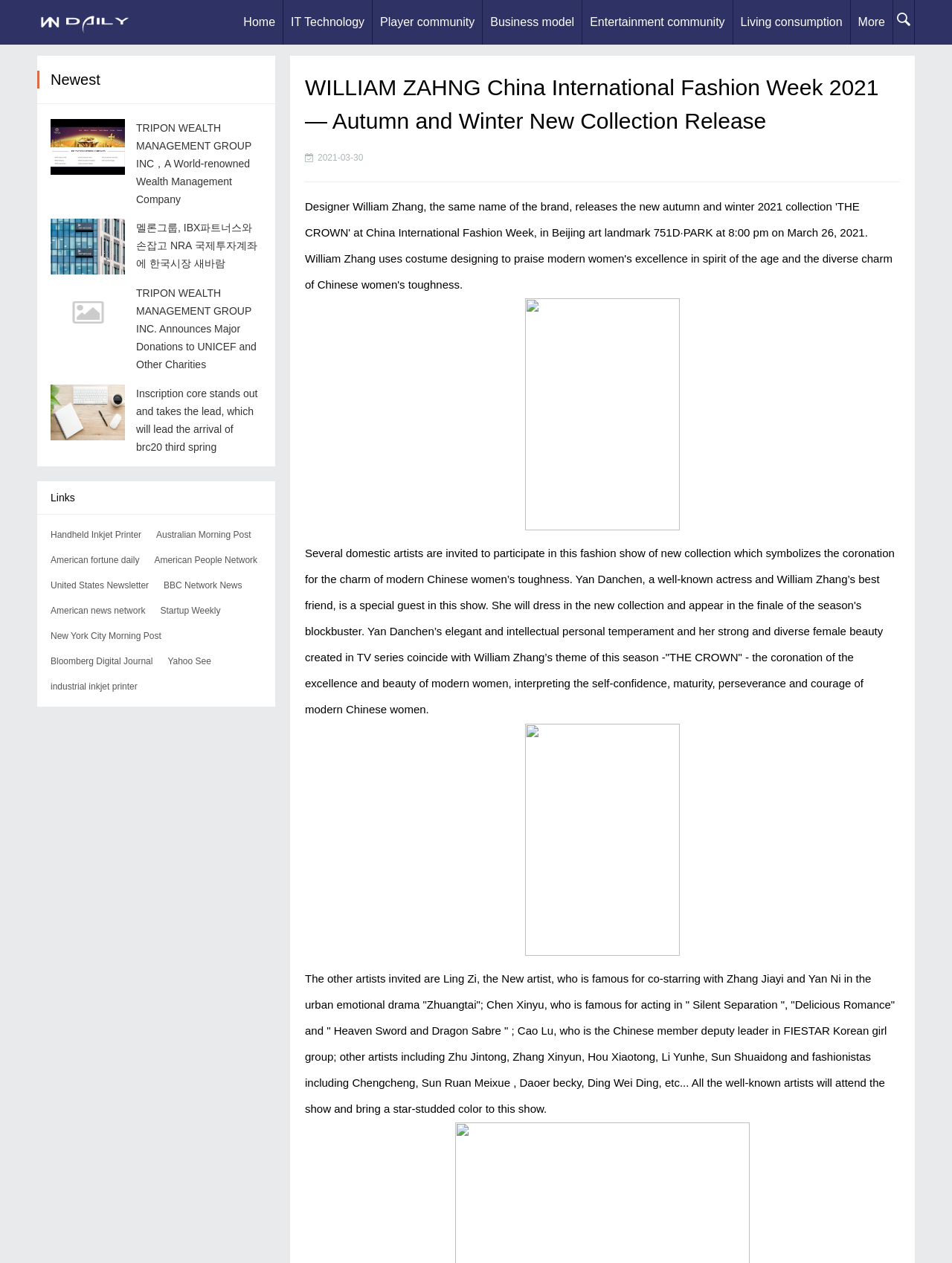Provide the bounding box coordinates of the area you need to click to execute the following instruction: "Click on the 'Home' link".

[0.248, 0.0, 0.297, 0.035]